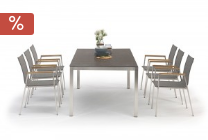Look at the image and answer the question in detail:
How many chairs are included in the set?

The caption clearly mentions that the Paola garden table set features six stylish Hilario chairs, which are designed for comfort and have a contemporary look with armrests.